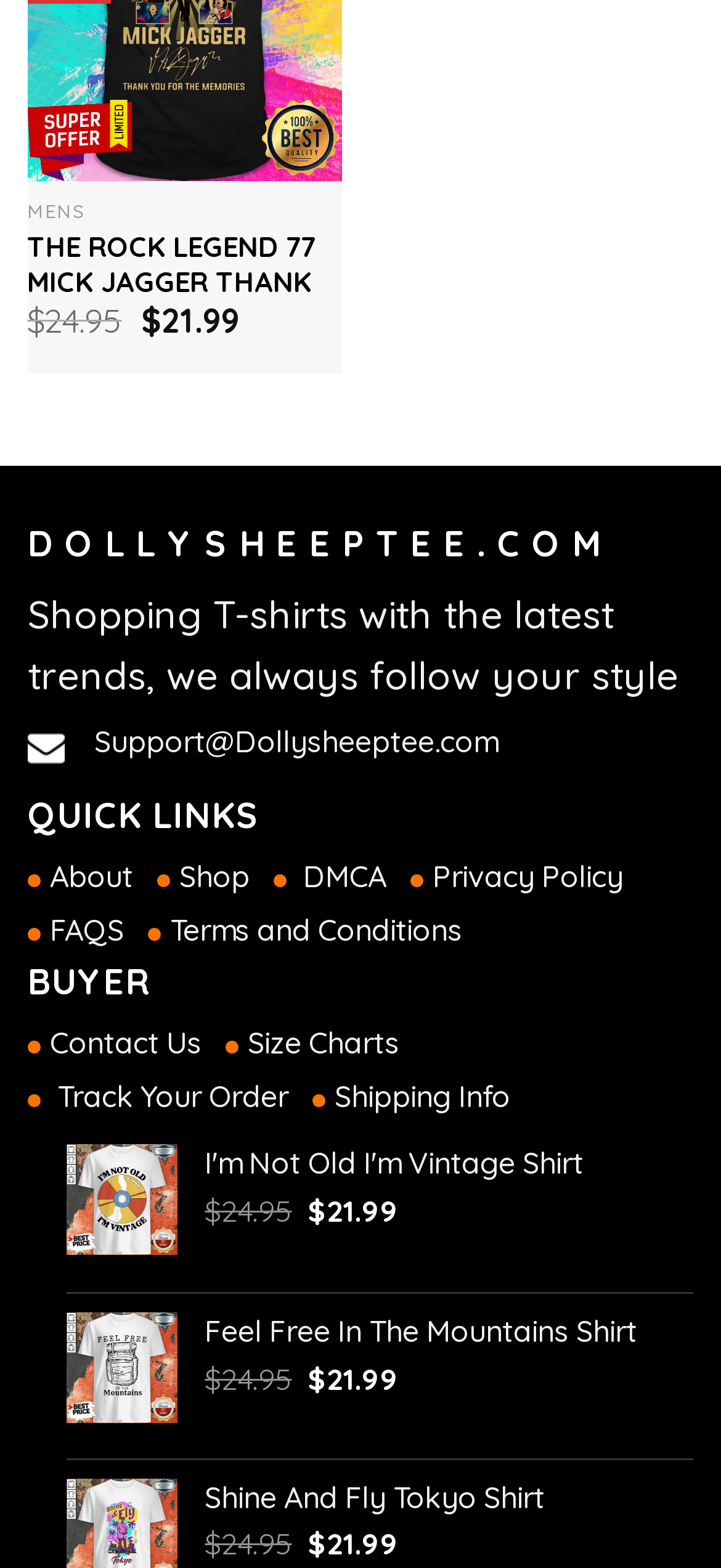Based on the description "FAQS", find the bounding box of the specified UI element.

[0.069, 0.581, 0.172, 0.605]